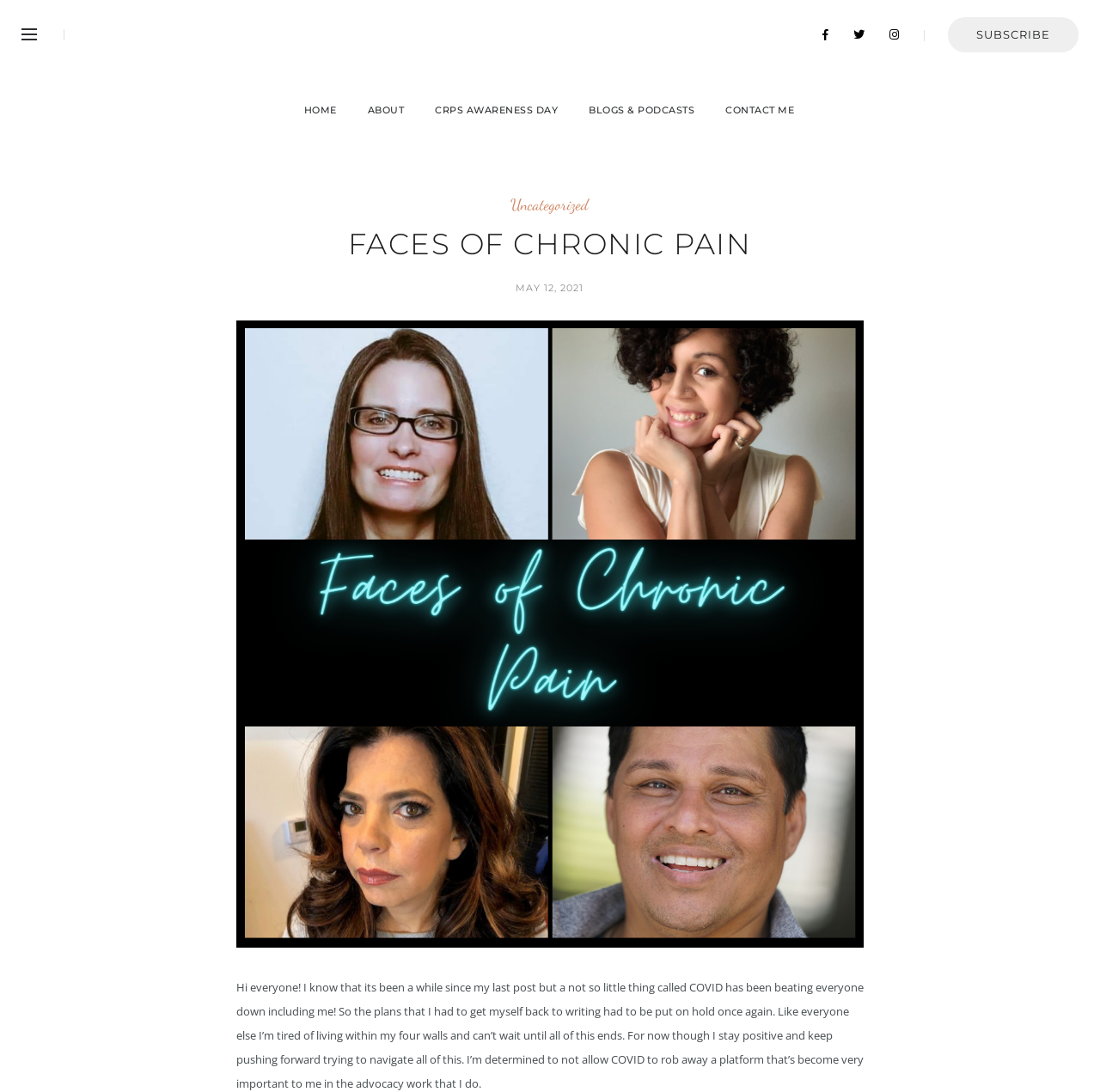Summarize the webpage with intricate details.

The webpage is about "Living with chronic pain" and is titled "Faces Of Chronic Pain". At the top, there are six links: "HOME", "ABOUT", "CRPS AWARENESS DAY", "BLOGS & PODCASTS", and "CONTACT ME", aligned horizontally. To the right of these links, there are three social media icons. Below these links, there is a header section with a heading "FACES OF CHRONIC PAIN" and a link "Uncategorized" to the right of it. 

Under the header section, there is a time stamp "MAY 12, 2021" and a large figure or image that takes up most of the width of the page. Below the figure, there is a long paragraph of text that discusses the author's experience with COVID-19 and its impact on their writing and advocacy work. The text is a personal and reflective passage that expresses the author's determination to stay positive and keep pushing forward despite the challenges posed by the pandemic.